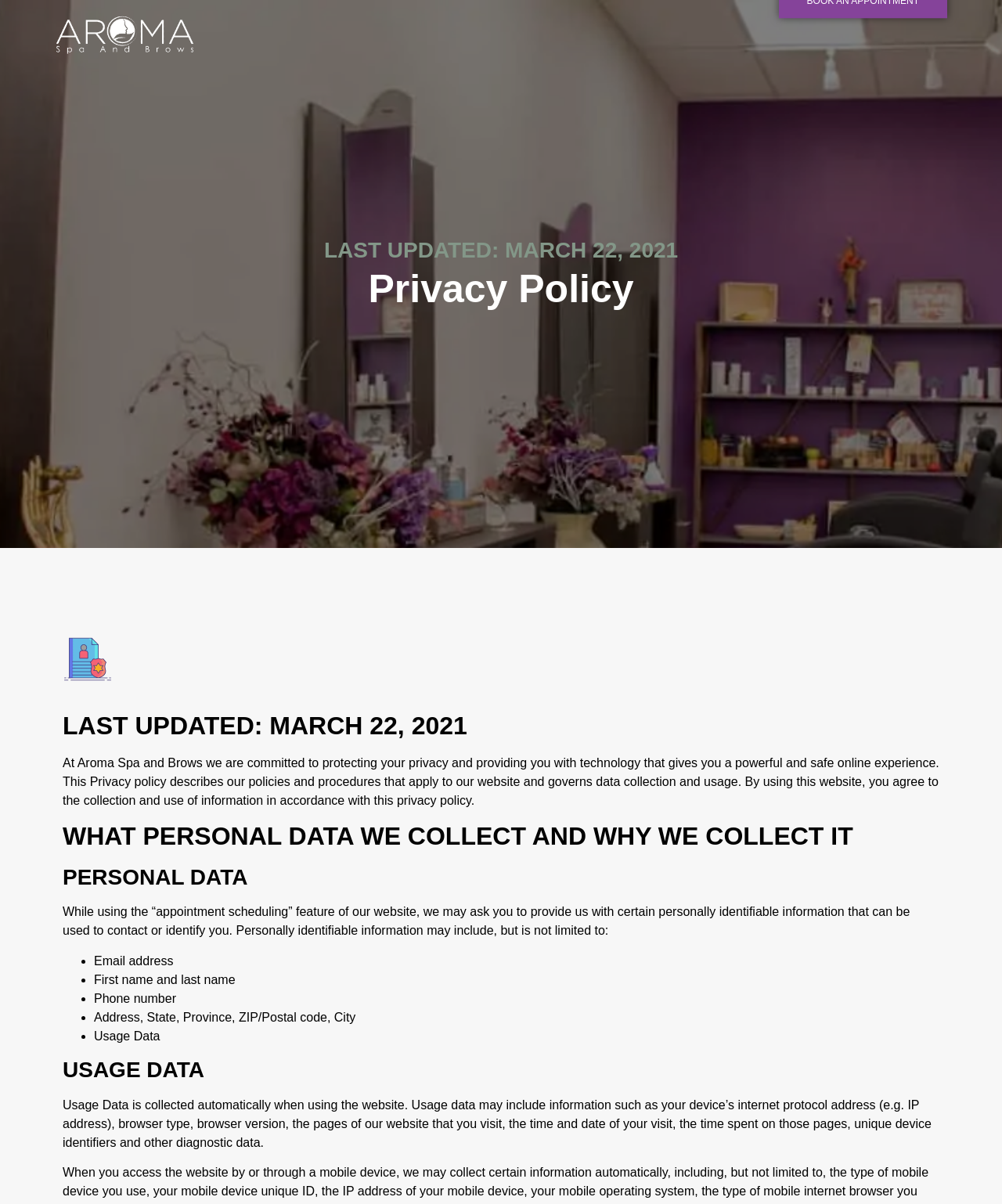What is the purpose of the website's privacy policy?
Your answer should be a single word or phrase derived from the screenshot.

To protect user privacy